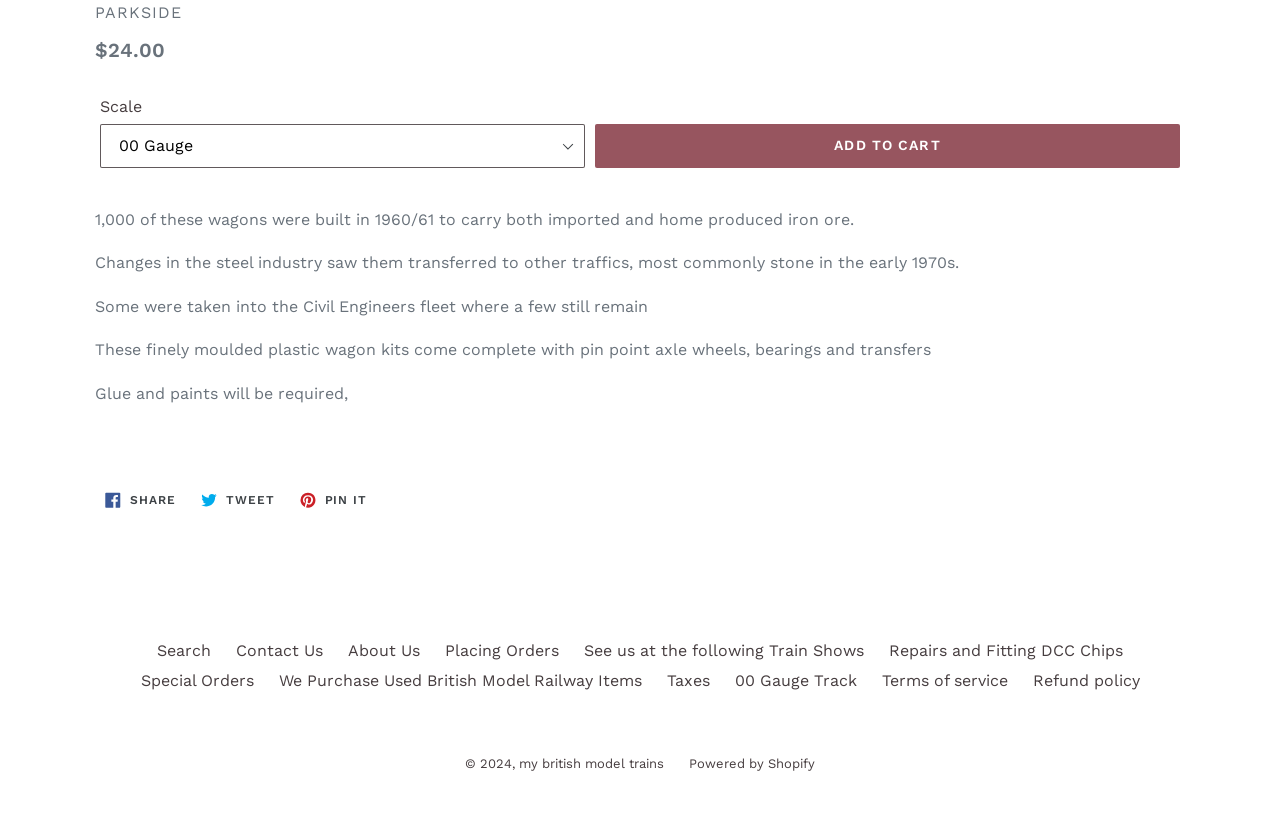How many links are there in the footer section?
Analyze the image and deliver a detailed answer to the question.

The footer section contains 11 links, including 'Search', 'Contact Us', 'About Us', and others, which are located at the bottom of the webpage.